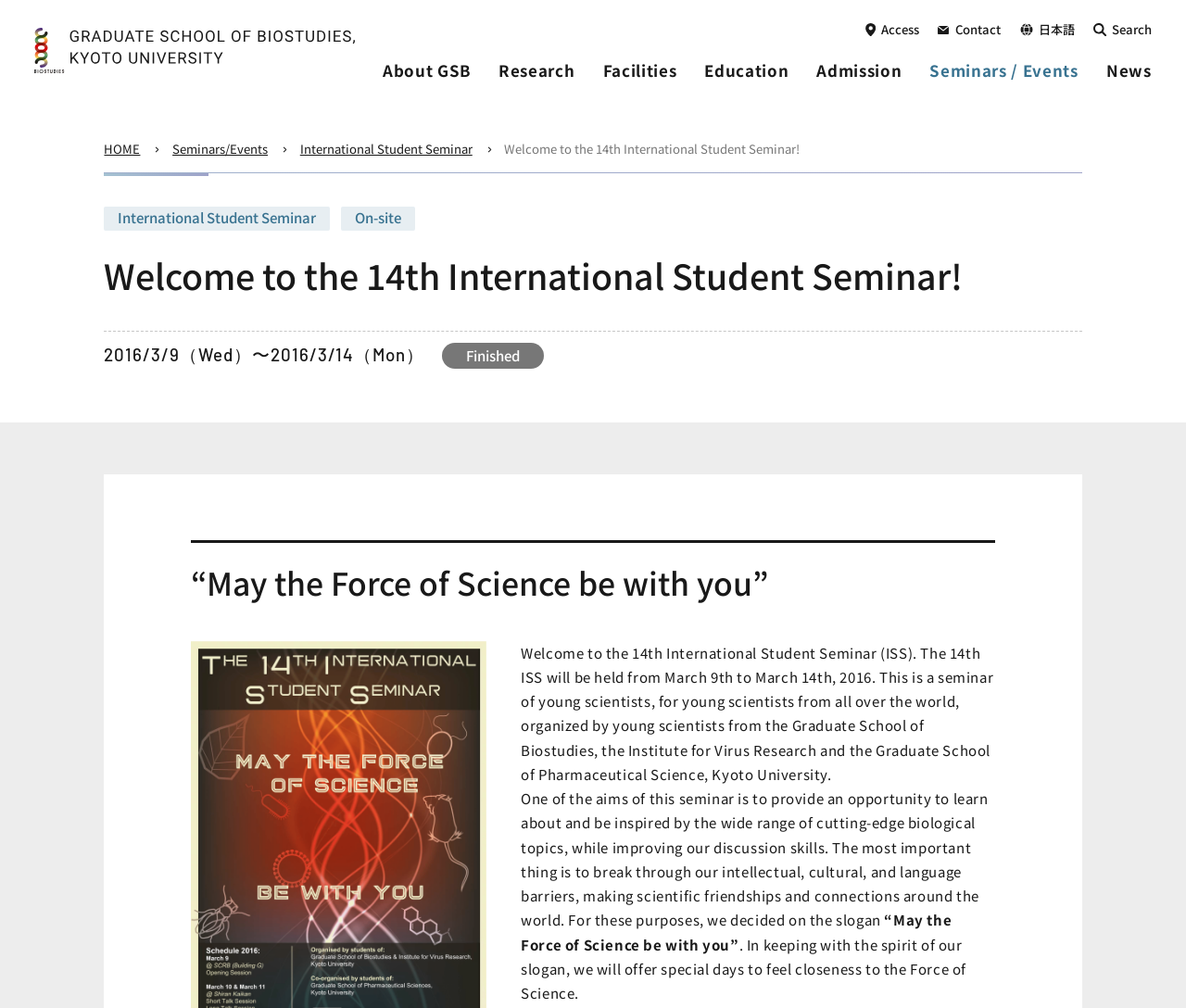What is the duration of the seminar?
Use the image to give a comprehensive and detailed response to the question.

I found the answer by looking at the StaticText '2016/3/9（Wed）〜2016/3/14（Mon）' which indicates the duration of the seminar.